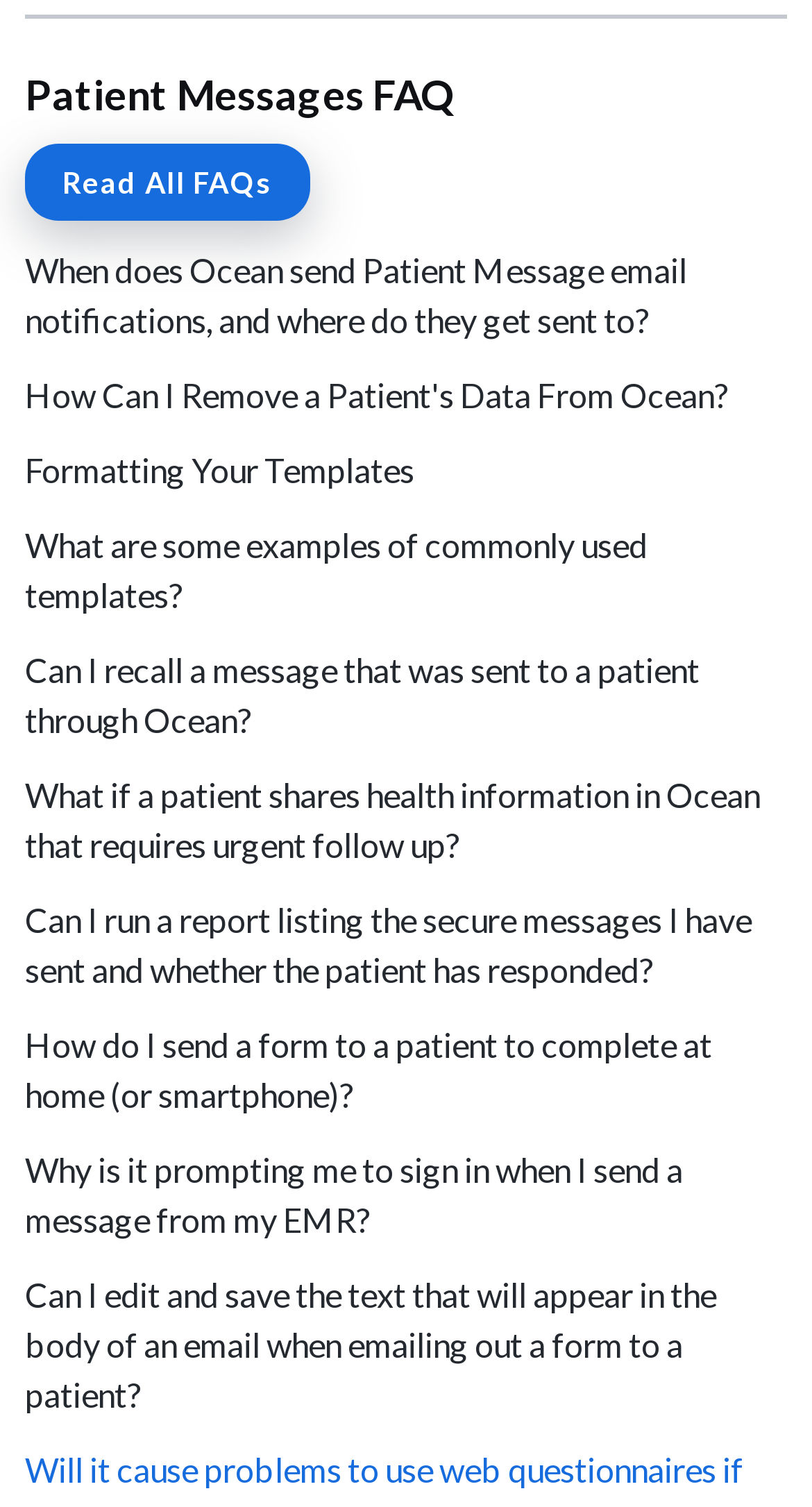What is the topic of the FAQ 'Can I run a report listing the secure messages I have sent and whether the patient has responded?'
Based on the image, provide your answer in one word or phrase.

Secure messages report